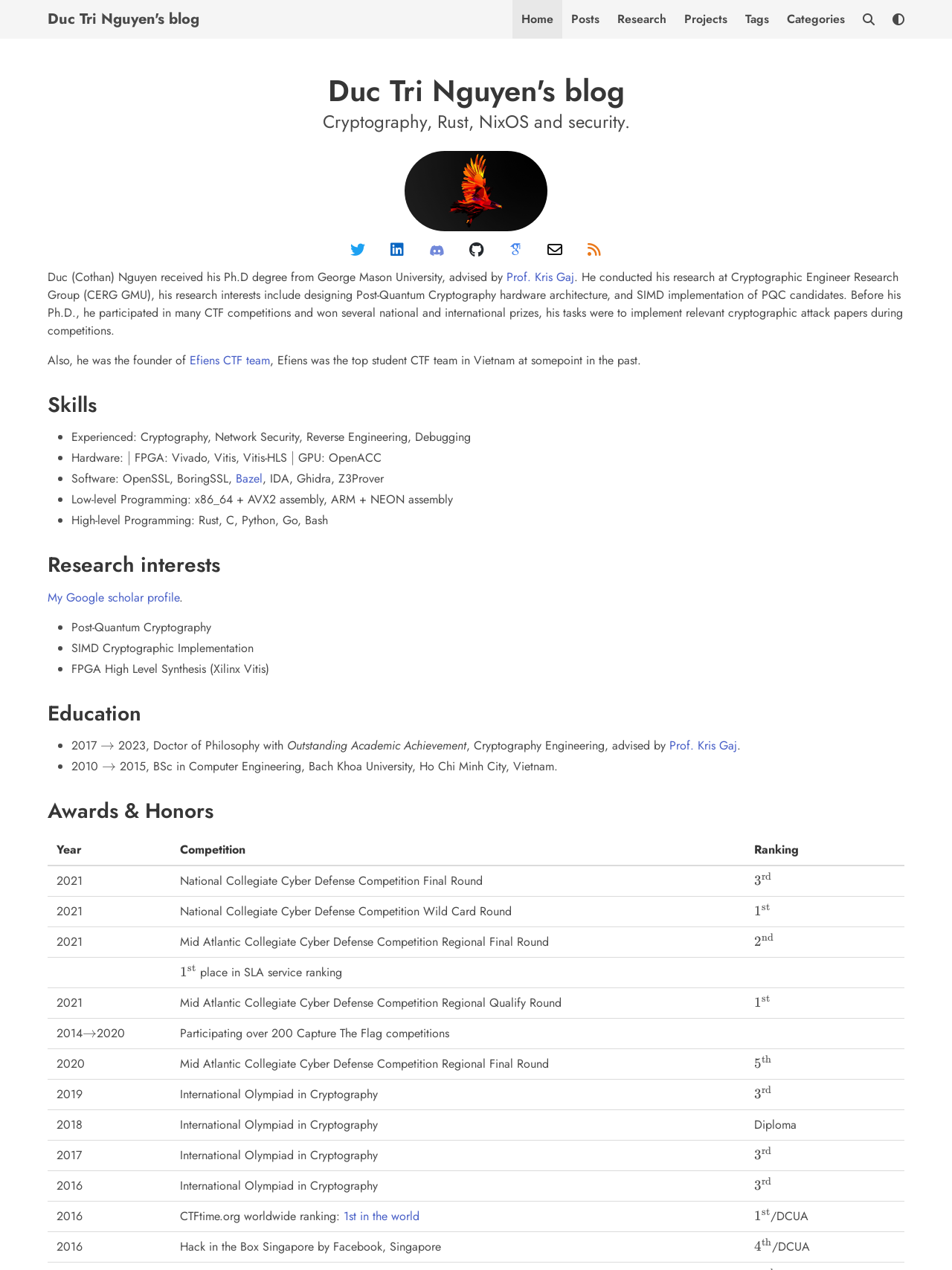Please mark the bounding box coordinates of the area that should be clicked to carry out the instruction: "View Duc Tri Nguyen's Twitter profile".

[0.357, 0.191, 0.398, 0.204]